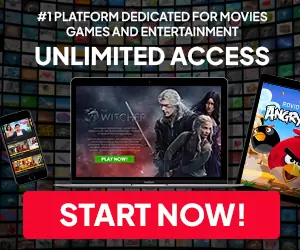Based on the visual content of the image, answer the question thoroughly: What is the call-to-action in the advertisement?

The bold call-to-action in striking red, 'START NOW!', is encouraging immediate engagement, prompting users to sign up or try out the platform, emphasizing the sense of urgency and excitement.